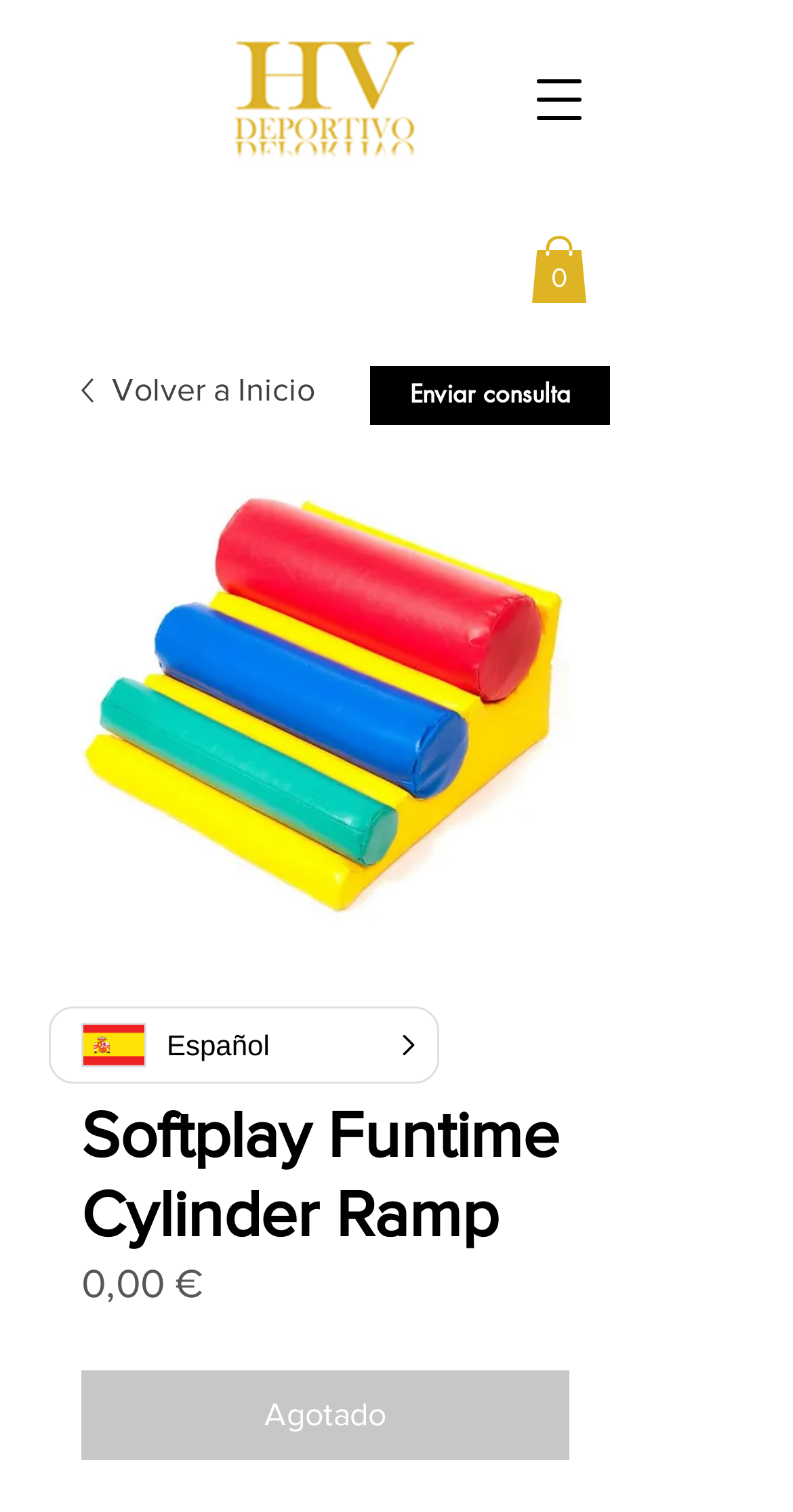Given the element description "parent_node: 0 aria-label="Open navigation menu"" in the screenshot, predict the bounding box coordinates of that UI element.

[0.641, 0.032, 0.769, 0.1]